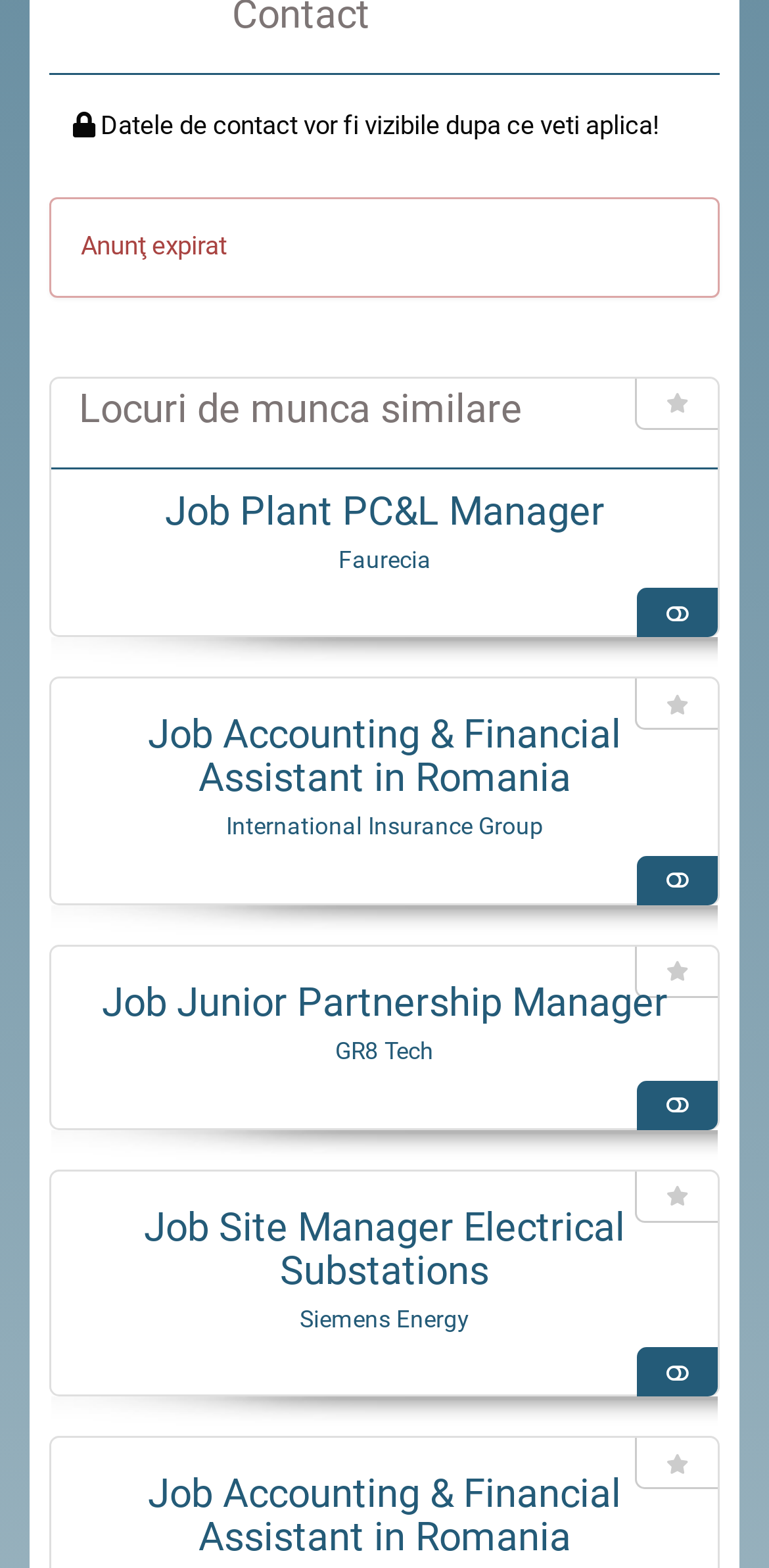Please specify the bounding box coordinates of the area that should be clicked to accomplish the following instruction: "Visit Job Site Manager Electrical Substations". The coordinates should consist of four float numbers between 0 and 1, i.e., [left, top, right, bottom].

[0.187, 0.767, 0.813, 0.825]